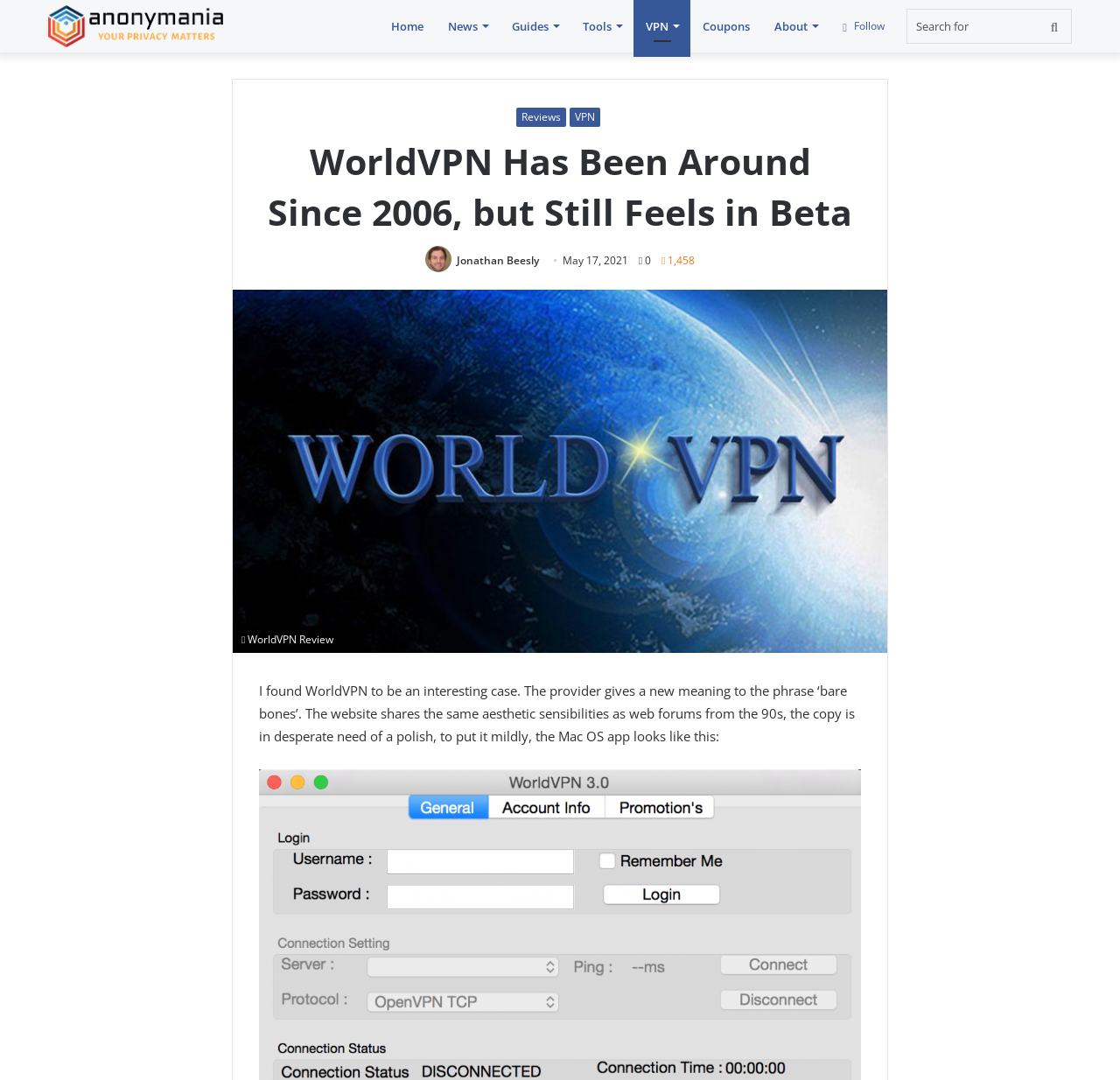Point out the bounding box coordinates of the section to click in order to follow this instruction: "Search for something".

[0.809, 0.008, 0.957, 0.041]